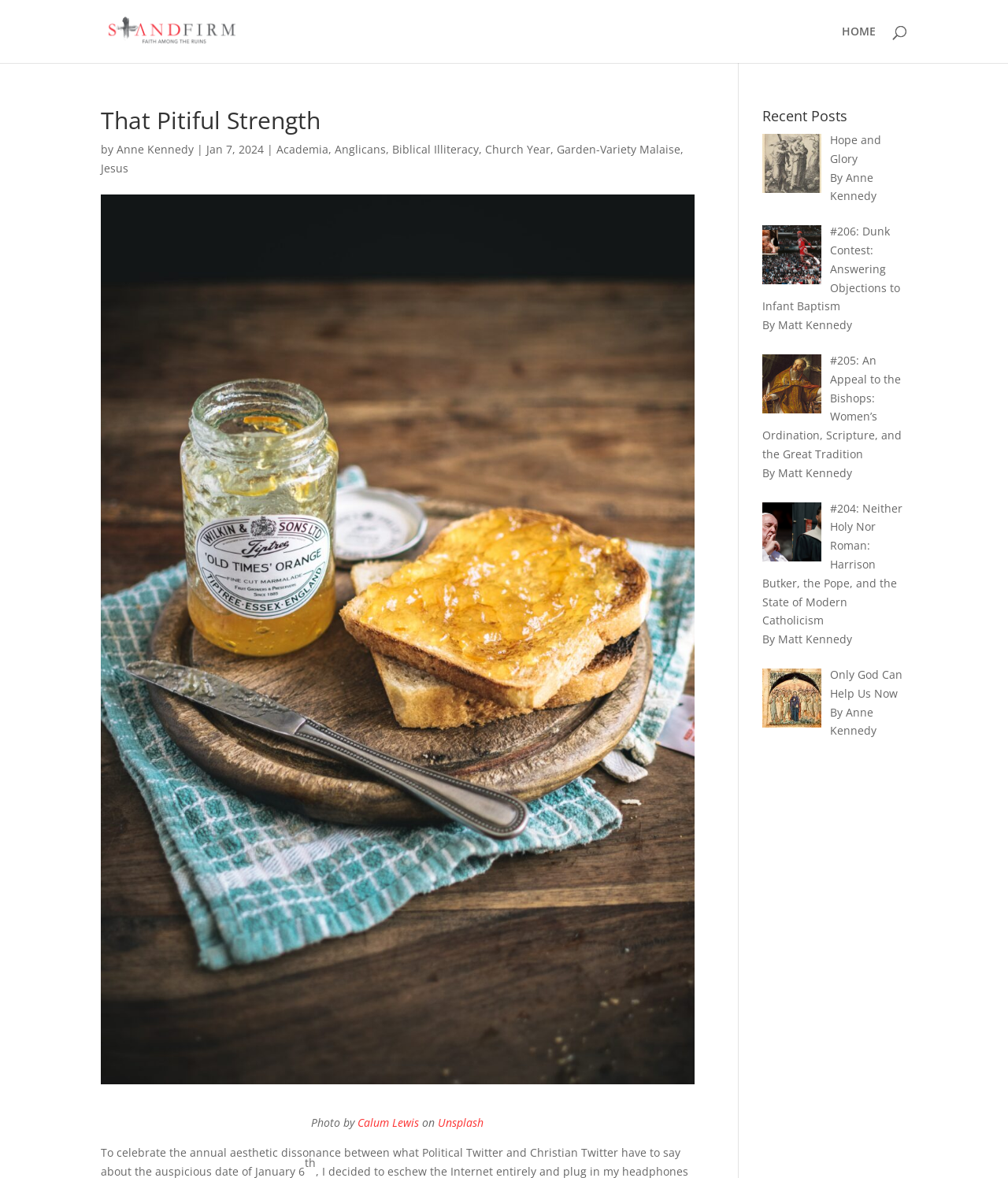Provide the bounding box coordinates for the area that should be clicked to complete the instruction: "Search for something".

[0.1, 0.0, 0.9, 0.001]